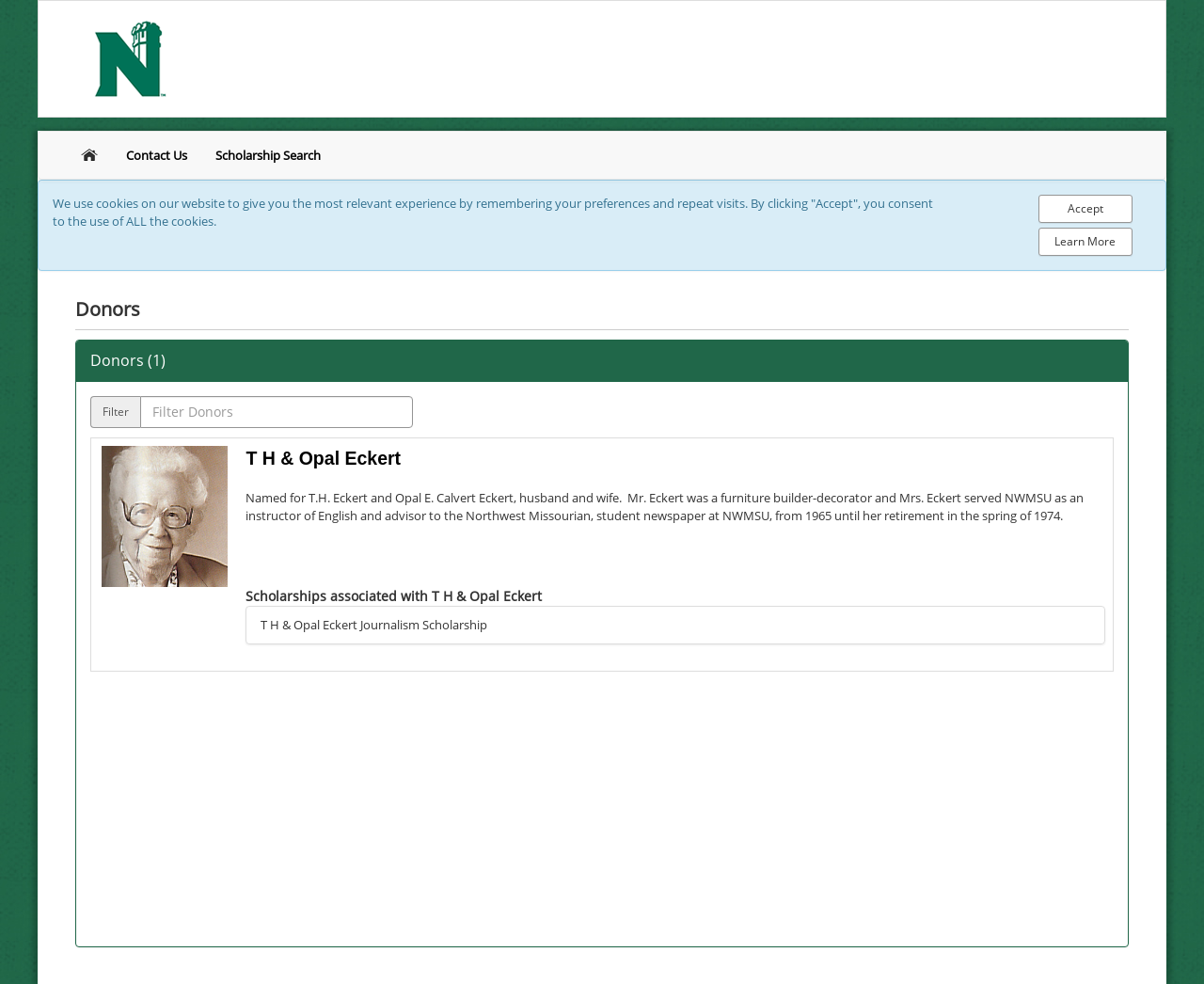What is the purpose of the 'Accept Cookie Policy' button?
Based on the image, answer the question with as much detail as possible.

The 'Accept Cookie Policy' button is part of a cookie policy alert and is used to consent to the use of all cookies on the website.